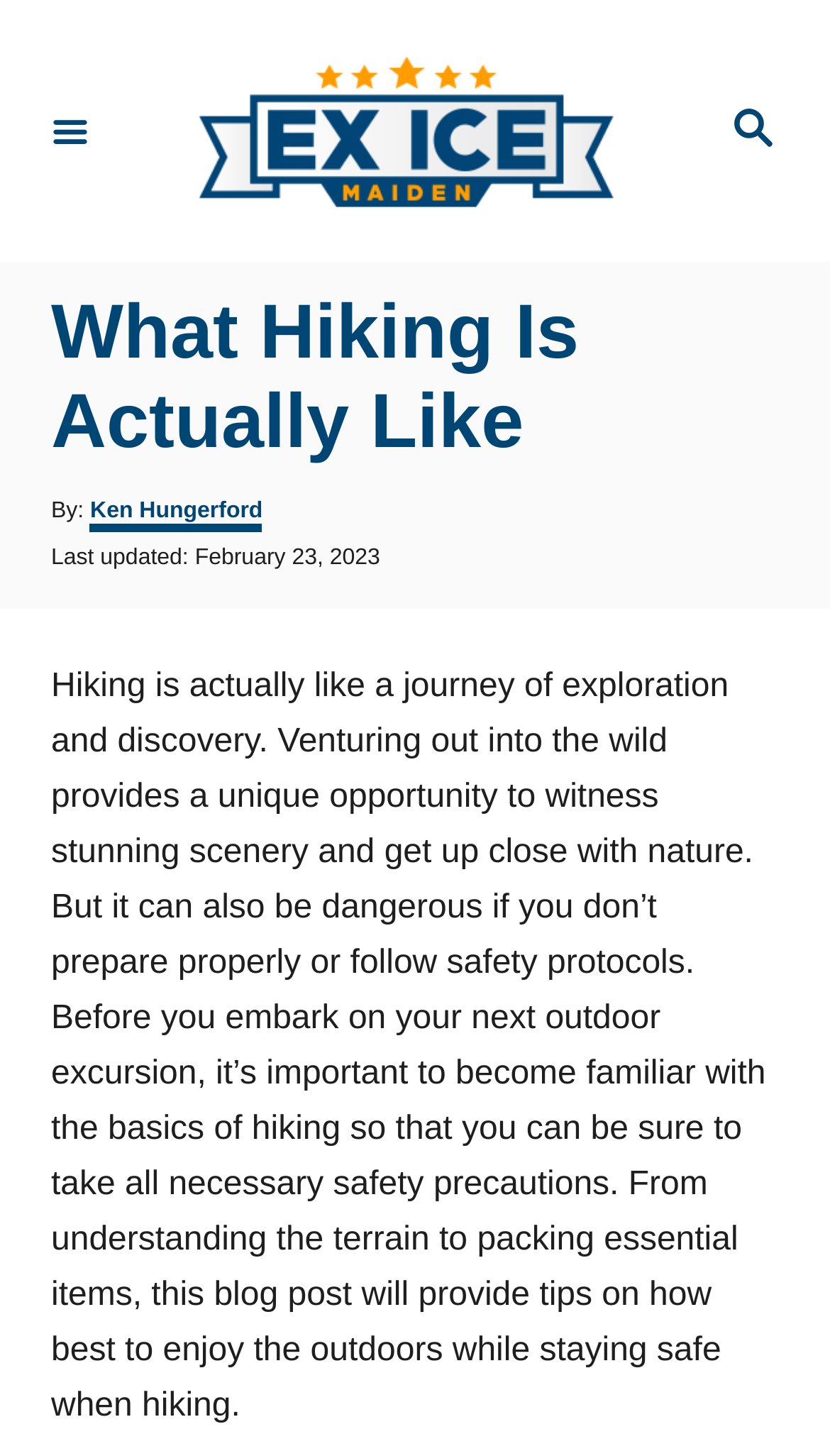Provide the bounding box coordinates for the UI element that is described by this text: "Ken Hungerford". The coordinates should be in the form of four float numbers between 0 and 1: [left, top, right, bottom].

[0.109, 0.342, 0.317, 0.365]